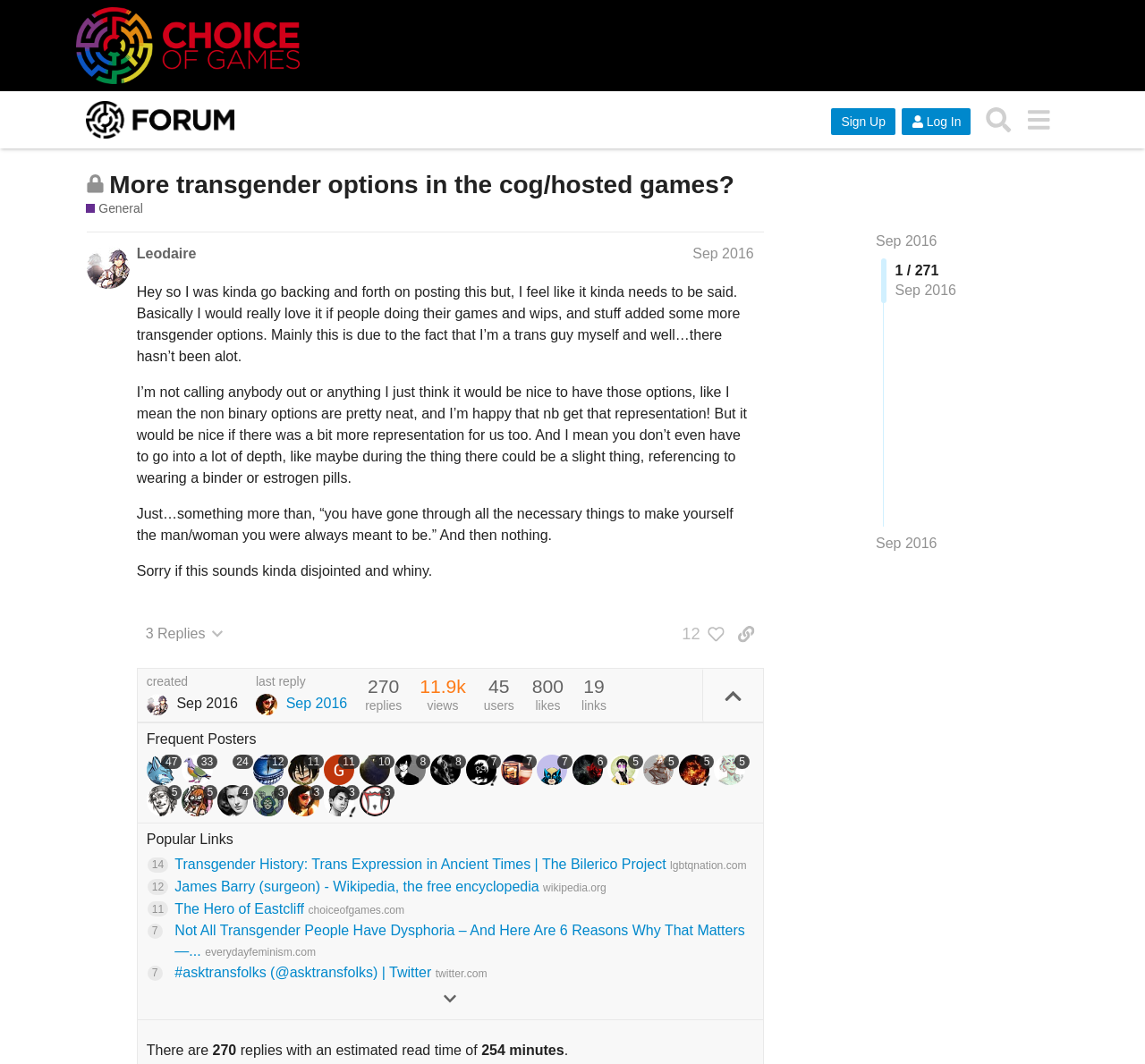Refer to the screenshot and answer the following question in detail:
How many views does this post have?

The view count is displayed below the post content, along with other statistics such as the number of replies and likes.